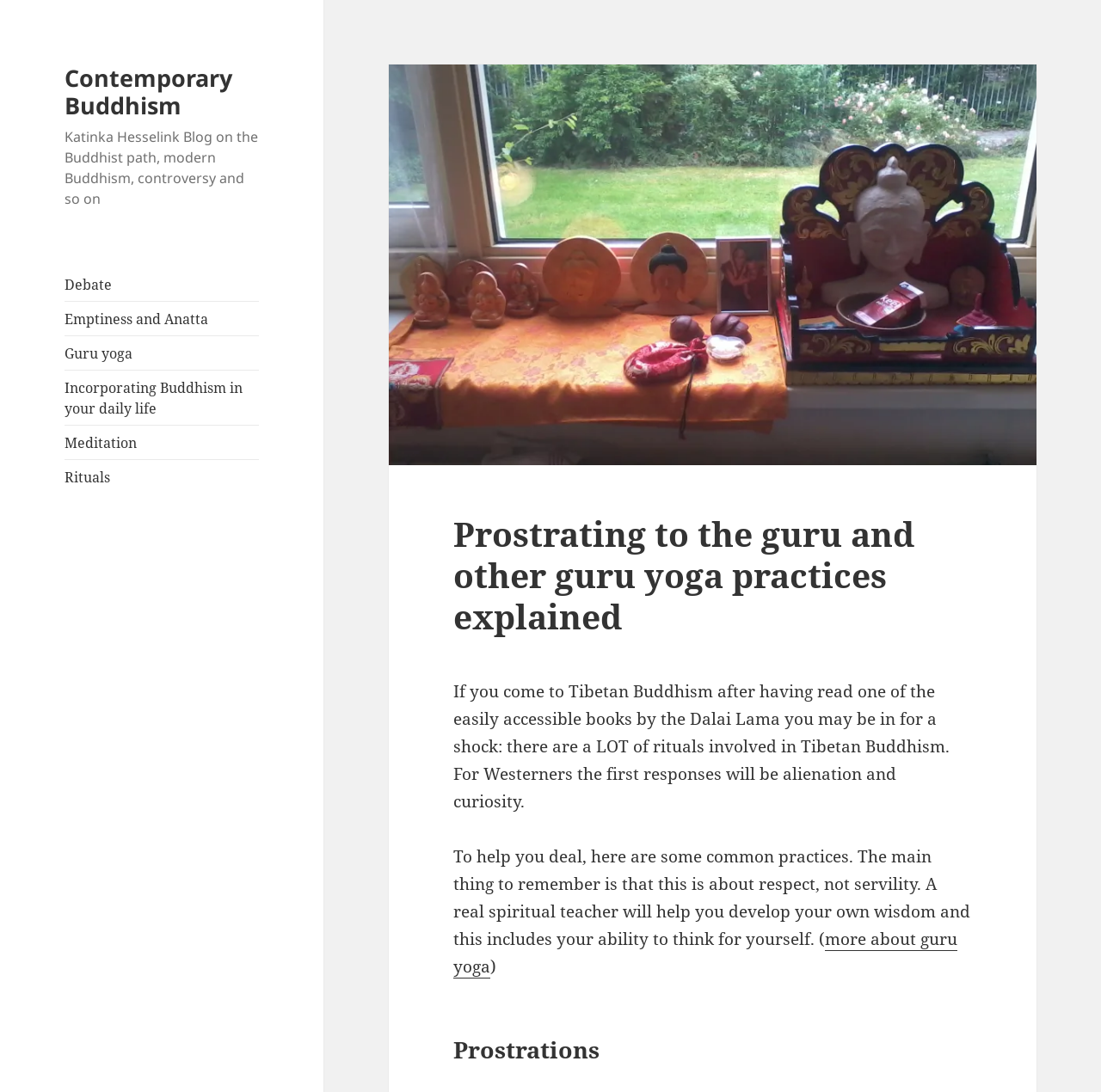Please find the bounding box for the UI component described as follows: "more about guru yoga".

[0.412, 0.849, 0.87, 0.896]